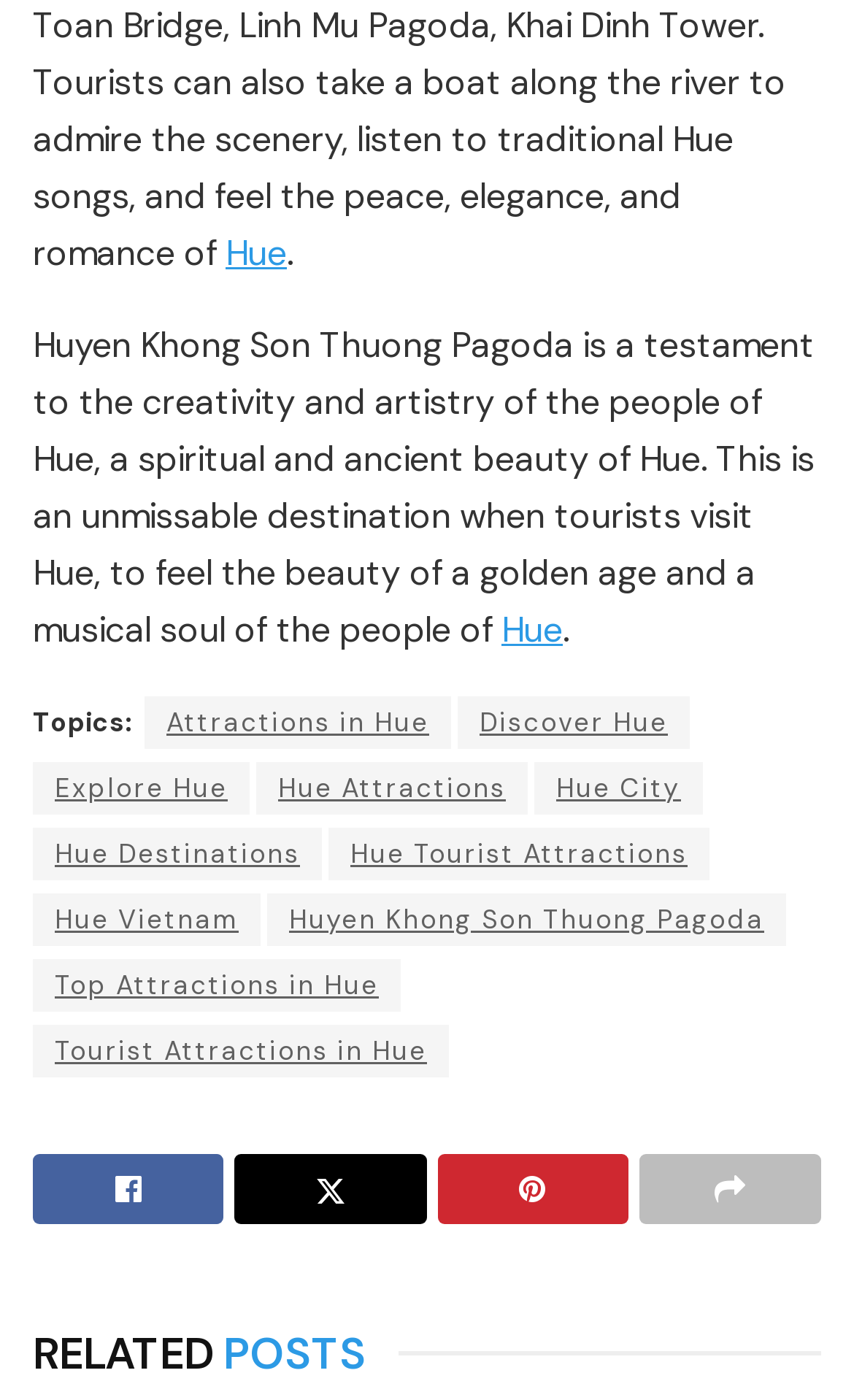Is there an image on the webpage?
Using the image, provide a concise answer in one word or a short phrase.

Yes